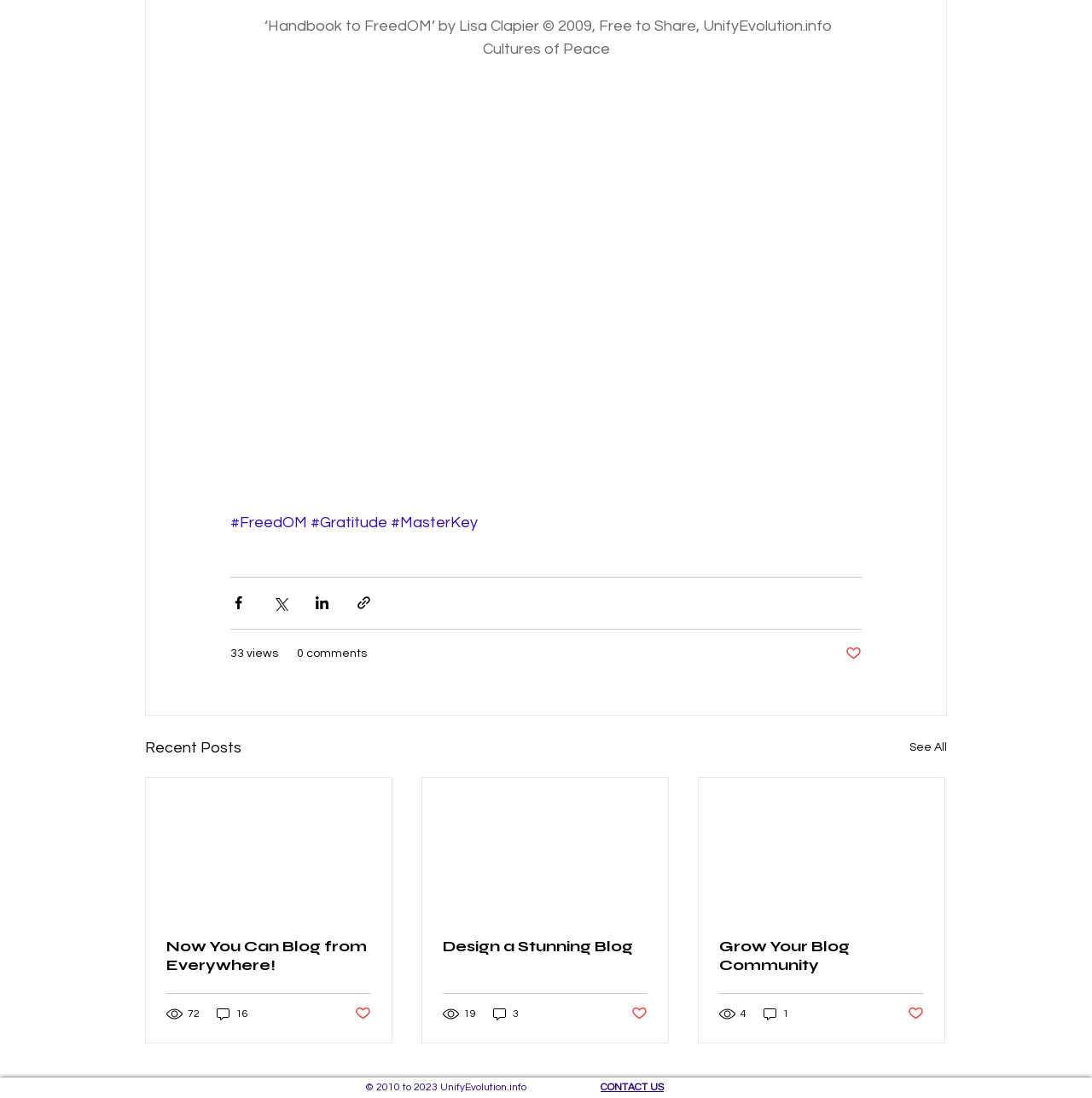Respond to the question below with a single word or phrase: How many comments does the second article have?

3 comments